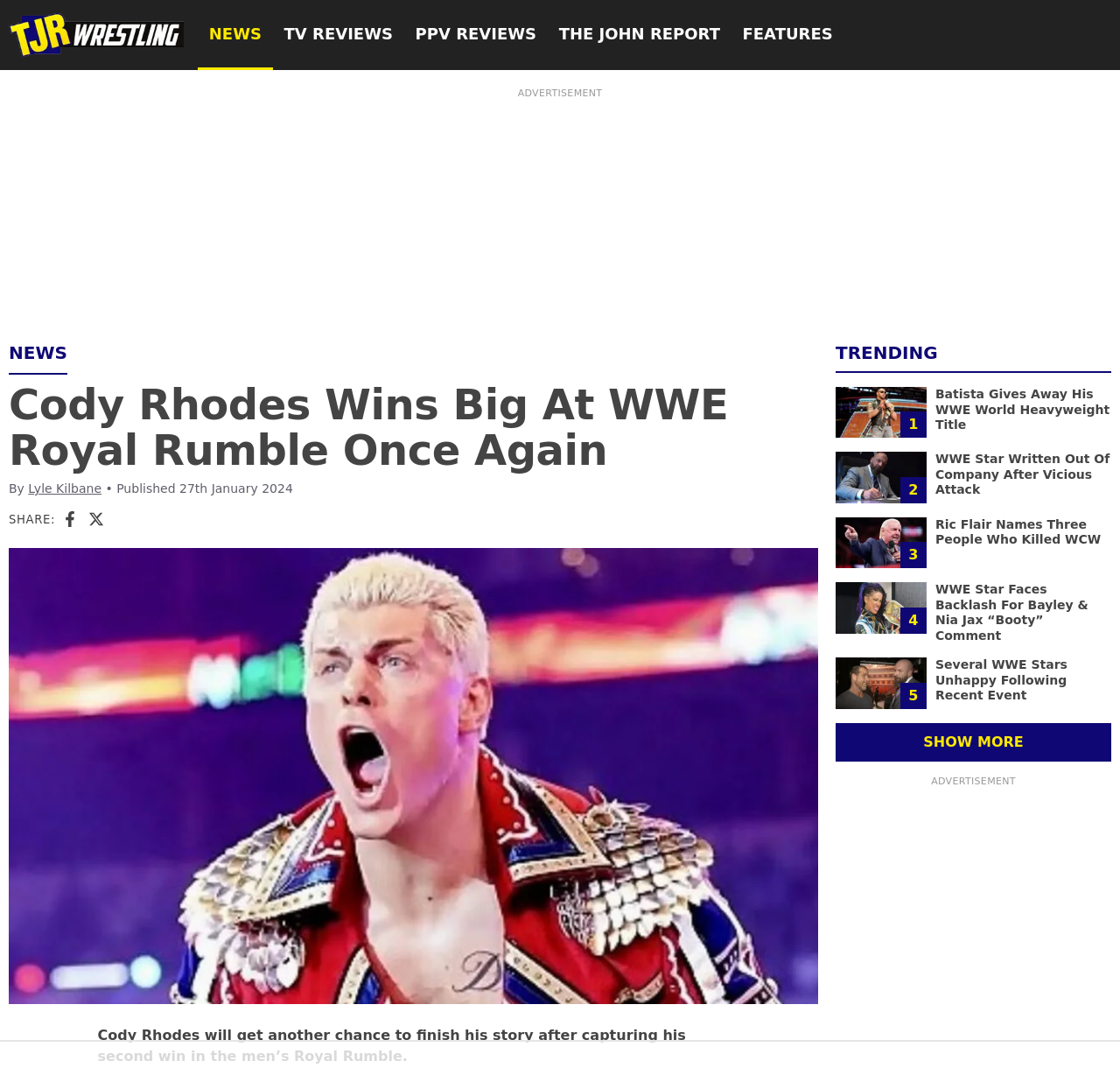Please identify the bounding box coordinates of the area that needs to be clicked to fulfill the following instruction: "Follow the link to get more information."

None